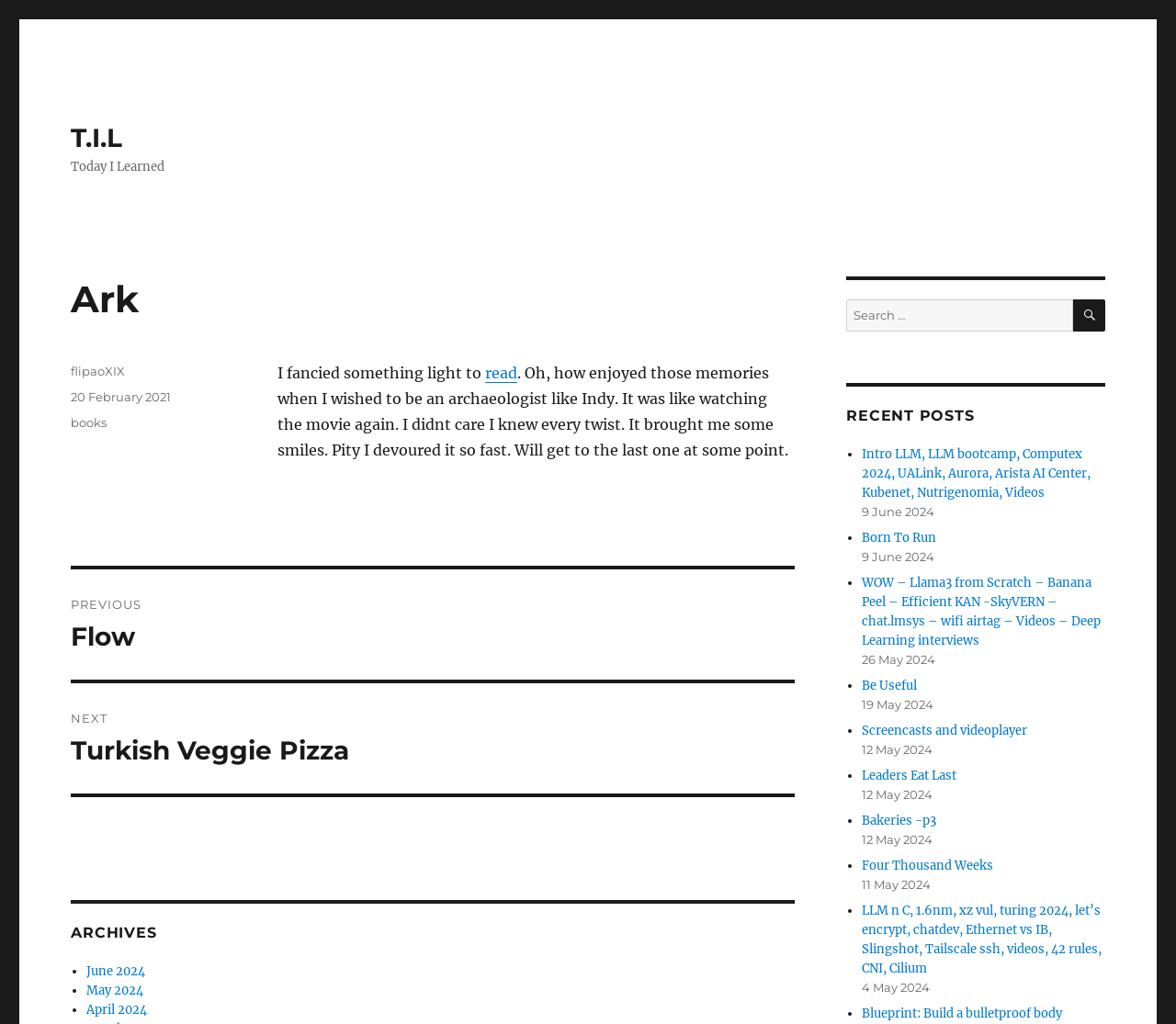Offer a detailed explanation of the webpage layout and contents.

The webpage is titled "Ark – T.I.L" and has a subtitle "Today I Learned". The main content area is divided into several sections. At the top, there is a header section with the title "Ark" and a link to "T.I.L". Below this, there is an article section with a heading and a brief text about the author's experience reading a book, which brought back memories of wanting to be an archaeologist like Indiana Jones. The text also mentions the author's enjoyment of the book and their desire to read more.

Following this, there is a footer section with information about the author, the post date, and categories. The author's name is "flipaoXIX", and the post date is "20 February 2021". The categories include "books".

To the right of the article section, there is a navigation section with links to previous and next posts, titled "Flow" and "Turkish Veggie Pizza", respectively. Below this, there is an archives section with links to posts from different months, including June 2024, May 2024, and April 2024.

Further down, there is a search section with a search box and a button labeled "SEARCH". Next to this, there is a section titled "RECENT POSTS" with a list of links to recent posts, each accompanied by a date. The posts include titles such as "Intro LLM, LLM bootcamp, Computex 2024, UALink, Aurora, Arista AI Center, Kubenet, Nutrigenomia, Videos", "Born To Run", and "WOW – Llama3 from Scratch – Banana Peel – Efficient KAN -SkyVERN – chat.lmsys – wifi airtag – Videos – Deep Learning interviews".

Overall, the webpage appears to be a personal blog or journal, with the author sharing their thoughts and experiences on various topics, including books, technology, and personal growth.